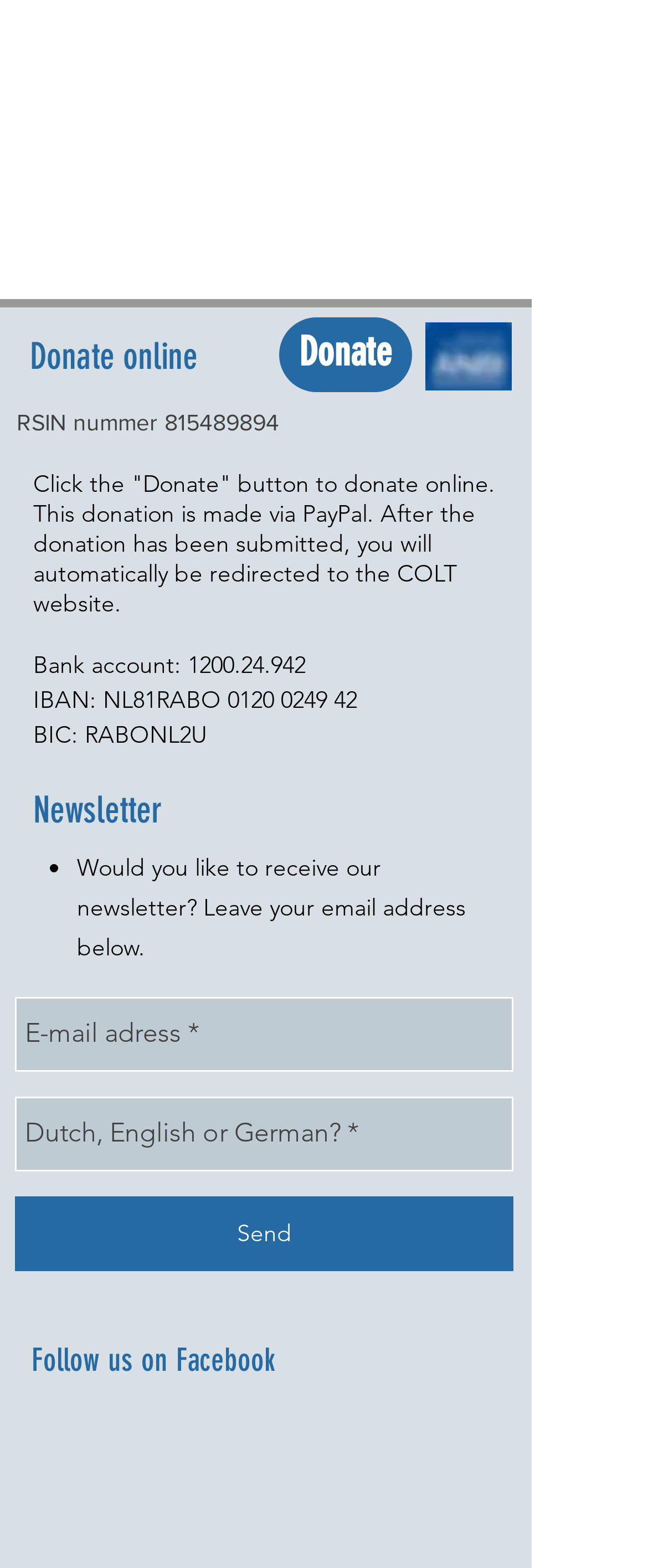Answer the question with a brief word or phrase:
What is the bank account number?

1200.24.942